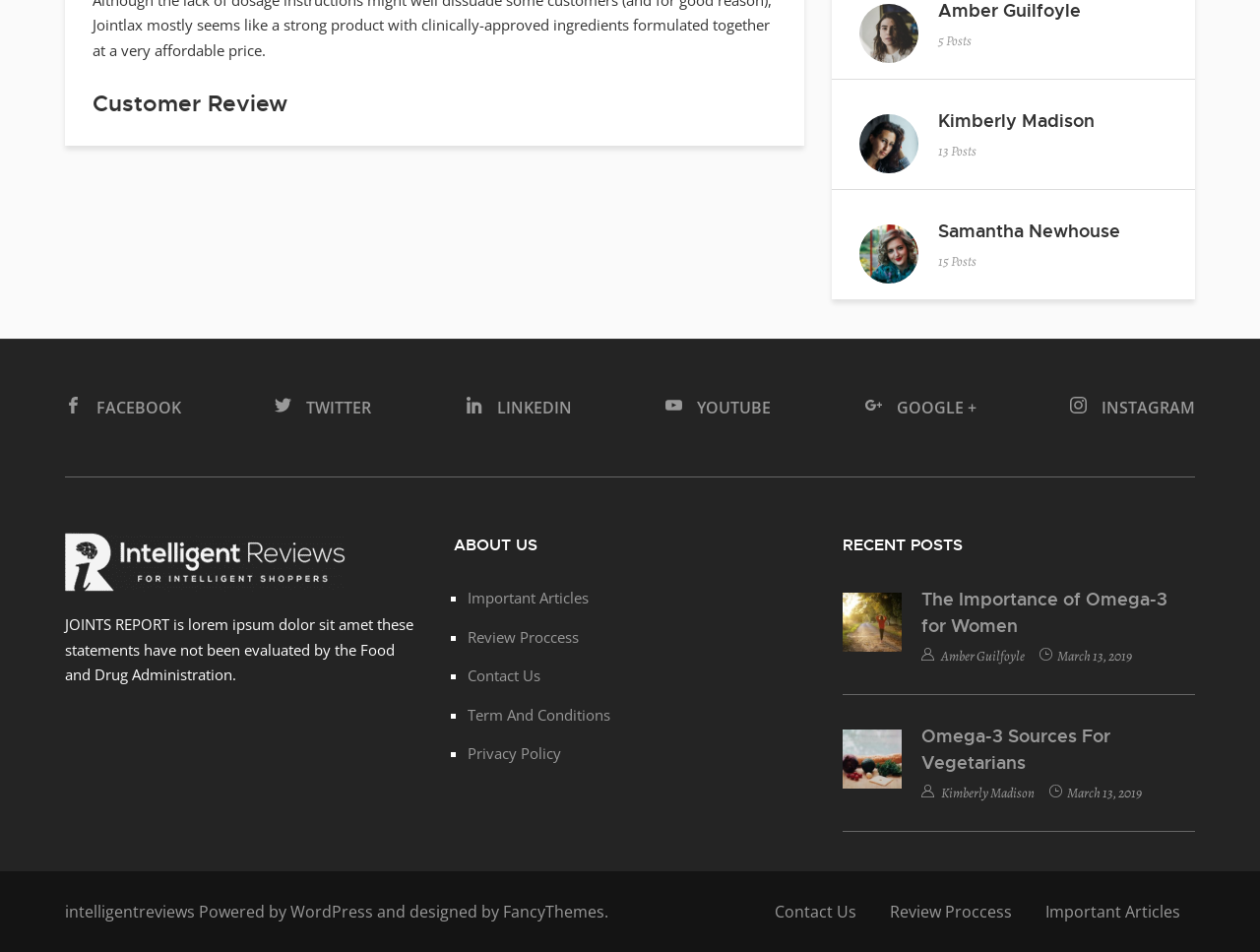Who is the author of the second article?
Answer briefly with a single word or phrase based on the image.

Kimberly Madison